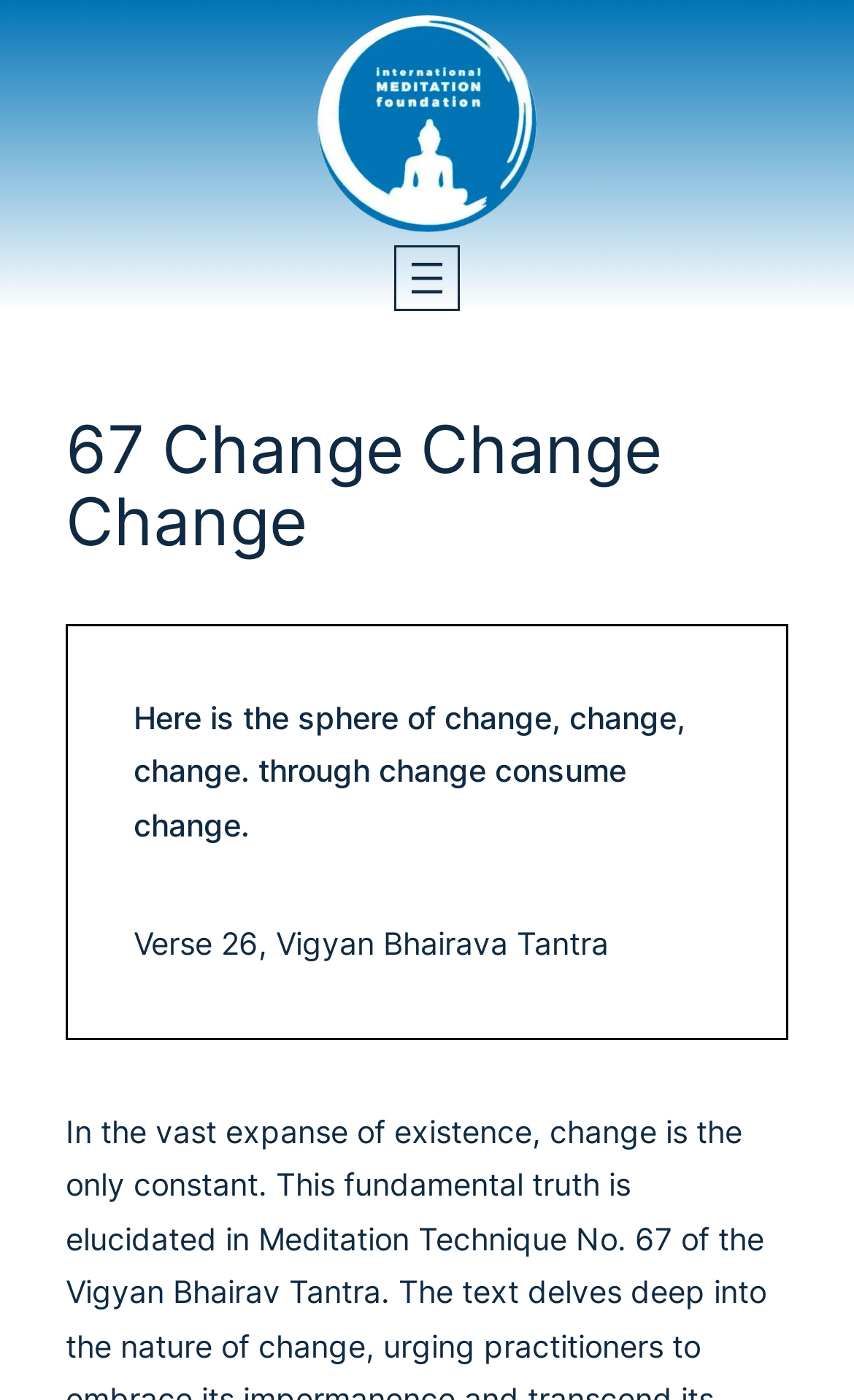Locate the bounding box coordinates of the UI element described by: "aria-label="Open menu"". The bounding box coordinates should consist of four float numbers between 0 and 1, i.e., [left, top, right, bottom].

[0.462, 0.176, 0.538, 0.222]